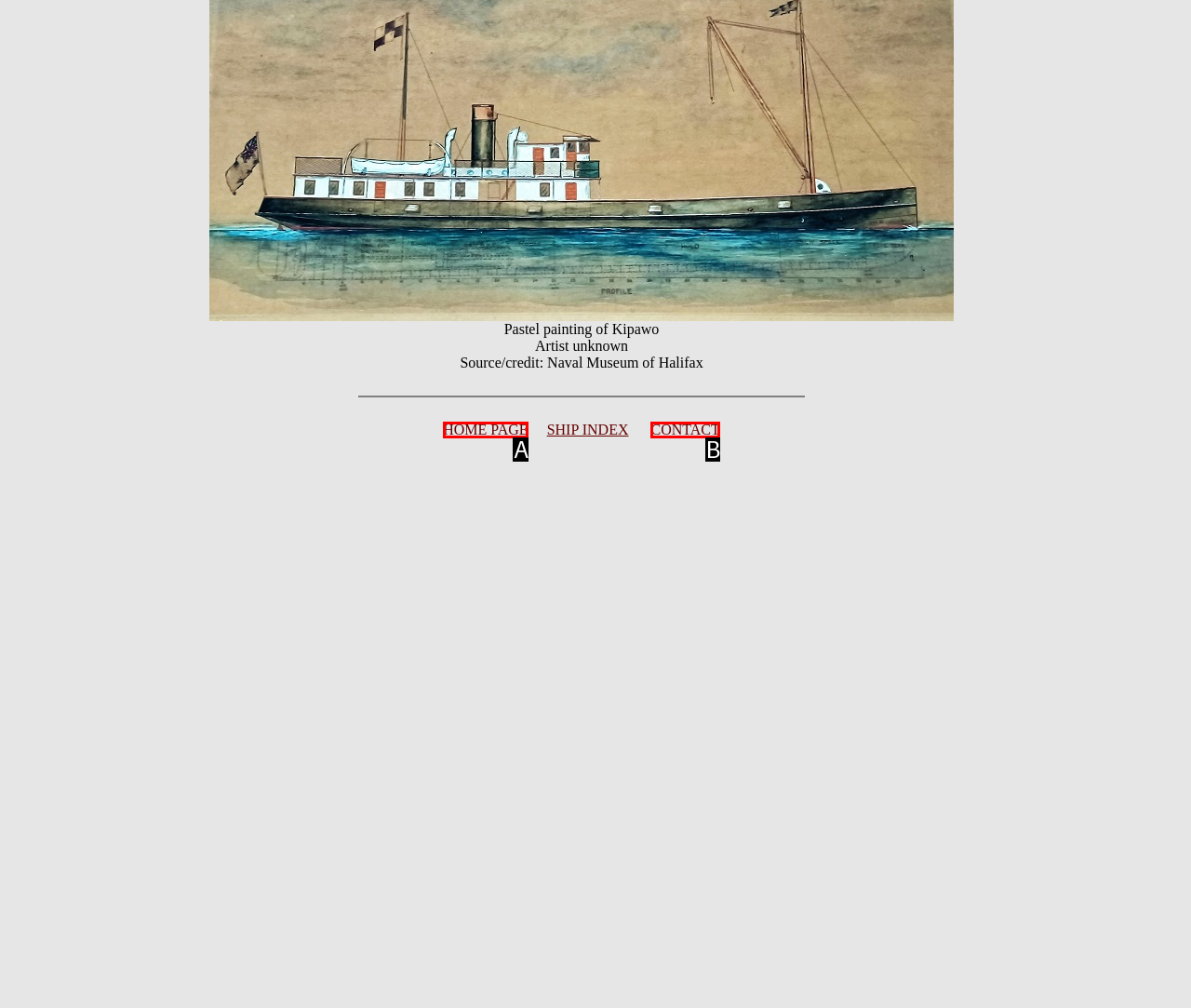Using the provided description: CONTACT, select the HTML element that corresponds to it. Indicate your choice with the option's letter.

B